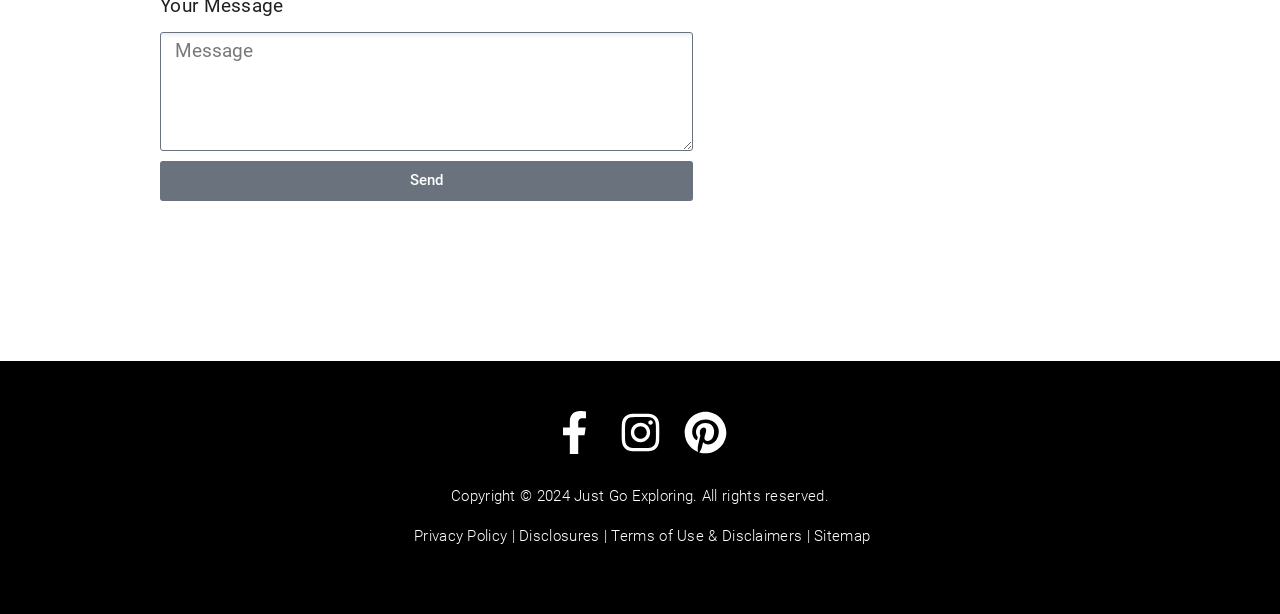Determine the bounding box coordinates for the area that needs to be clicked to fulfill this task: "Click the 'HOME' link". The coordinates must be given as four float numbers between 0 and 1, i.e., [left, top, right, bottom].

None